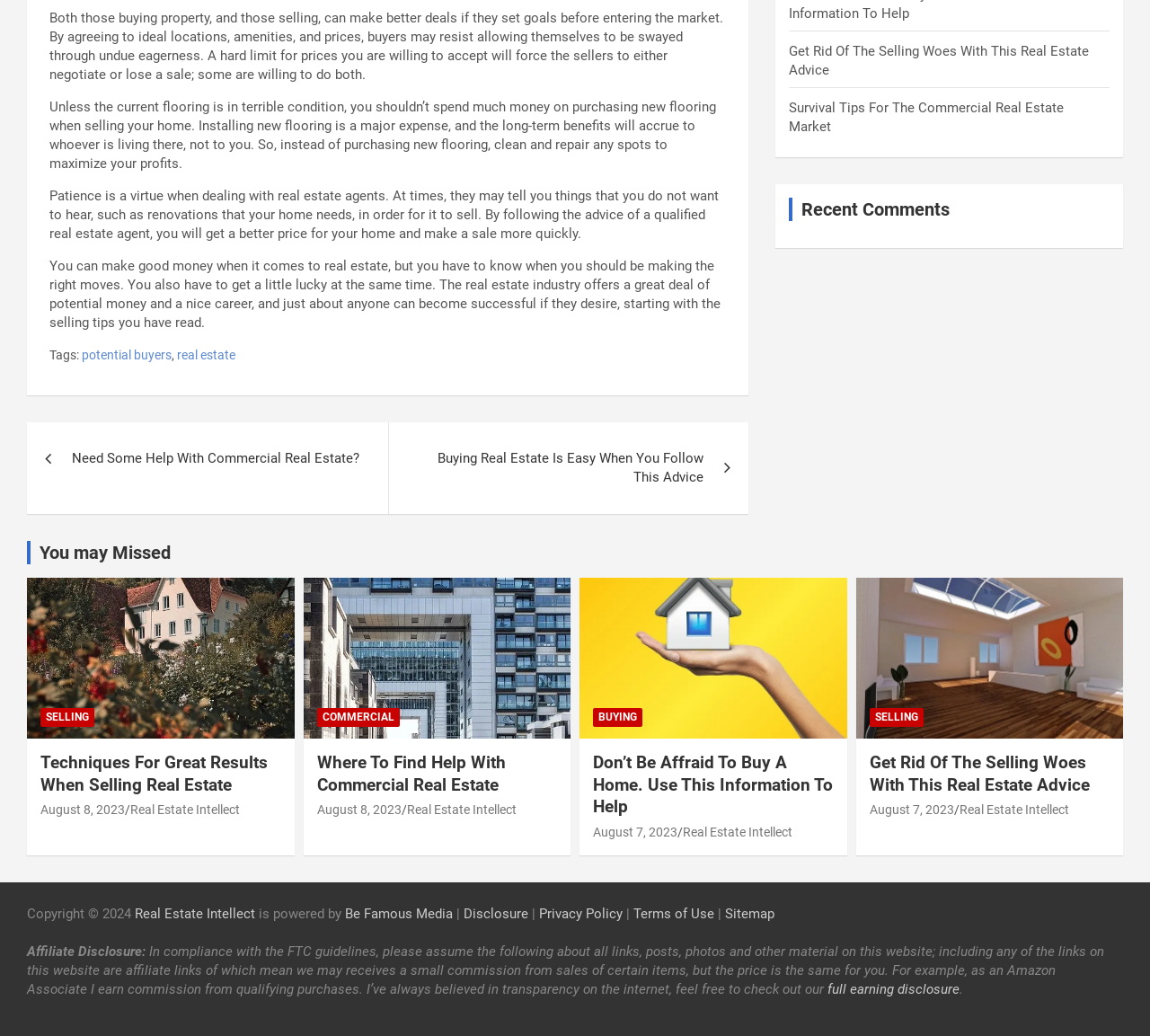Locate the bounding box coordinates of the area you need to click to fulfill this instruction: 'View posts published on June 2, 2021'. The coordinates must be in the form of four float numbers ranging from 0 to 1: [left, top, right, bottom].

None